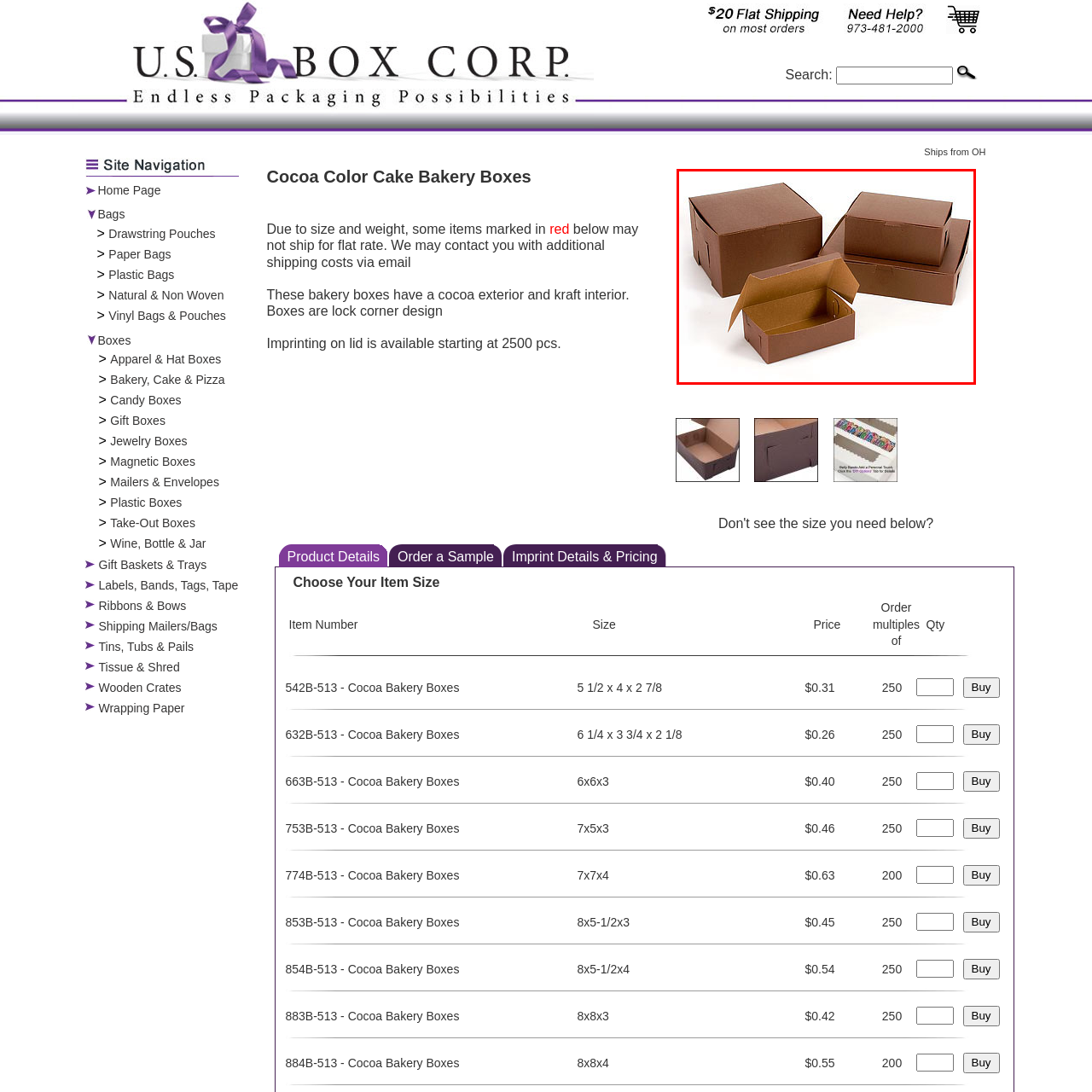Describe fully the image that is contained within the red bounding box.

This image showcases a collection of stylish cocoa brown cake boxes, ideal for bakery businesses. The boxes come in various sizes, with one box prominently displayed open in the foreground, showcasing its spacious interior. The rich, warm color of the packaging adds an inviting touch, making these cake boxes perfect for presenting baked goods such as cakes, pastries, or other delicate treats. The boxes are designed for durability, ensuring that they can safely transport your baked creations while maintaining a professional appearance. Perfect for any bakery looking to enhance their packaging aesthetics.